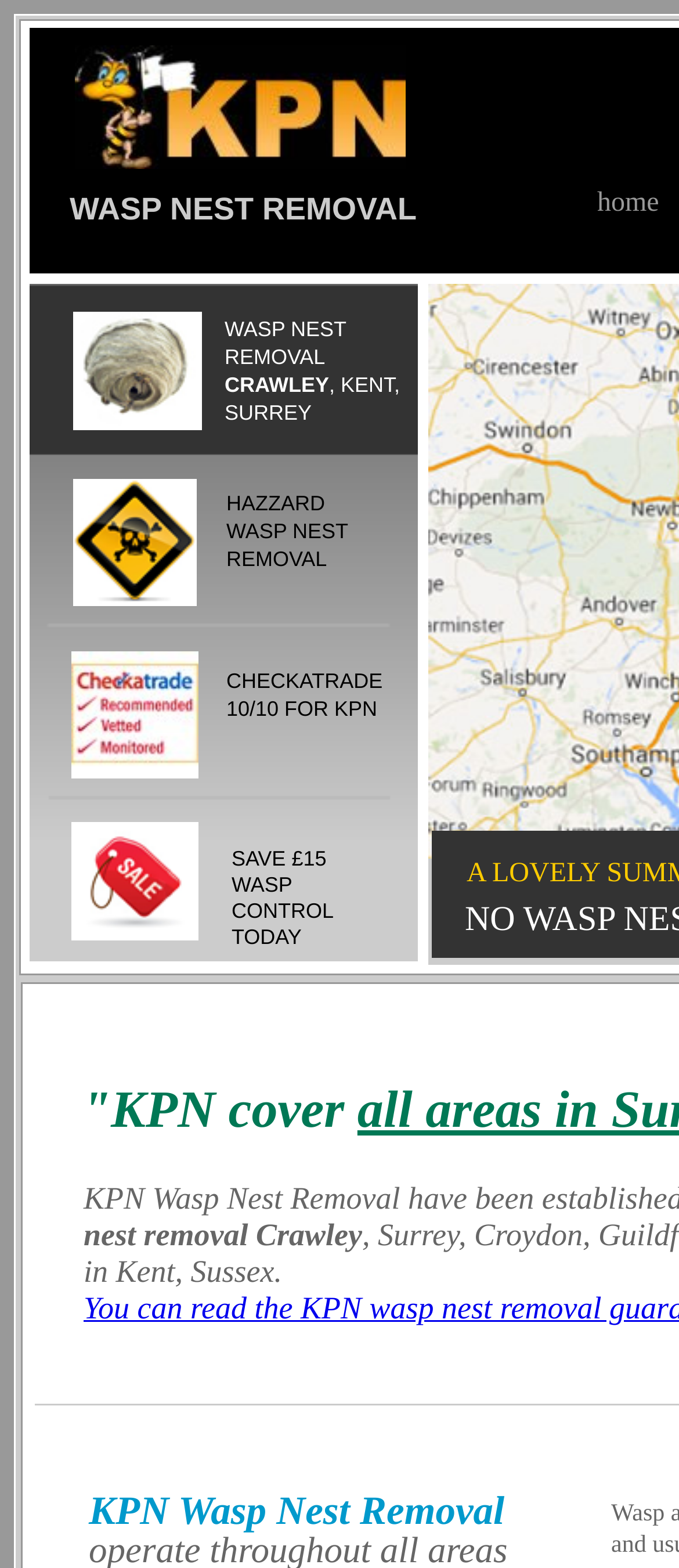Using the element description: "home", determine the bounding box coordinates for the specified UI element. The coordinates should be four float numbers between 0 and 1, [left, top, right, bottom].

[0.851, 0.117, 0.999, 0.143]